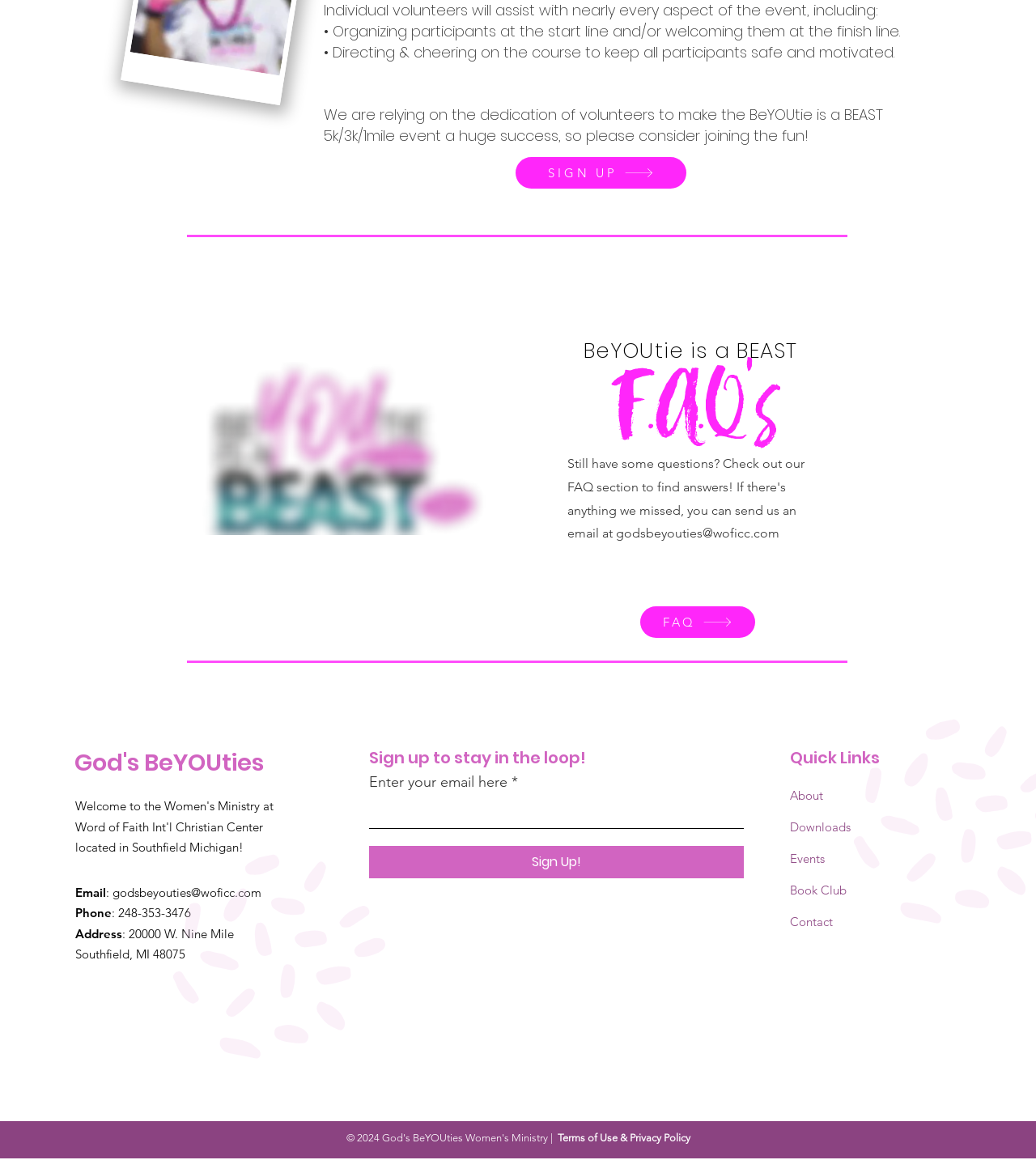Please specify the bounding box coordinates of the clickable section necessary to execute the following command: "Click the 'About' link".

[0.762, 0.679, 0.795, 0.692]